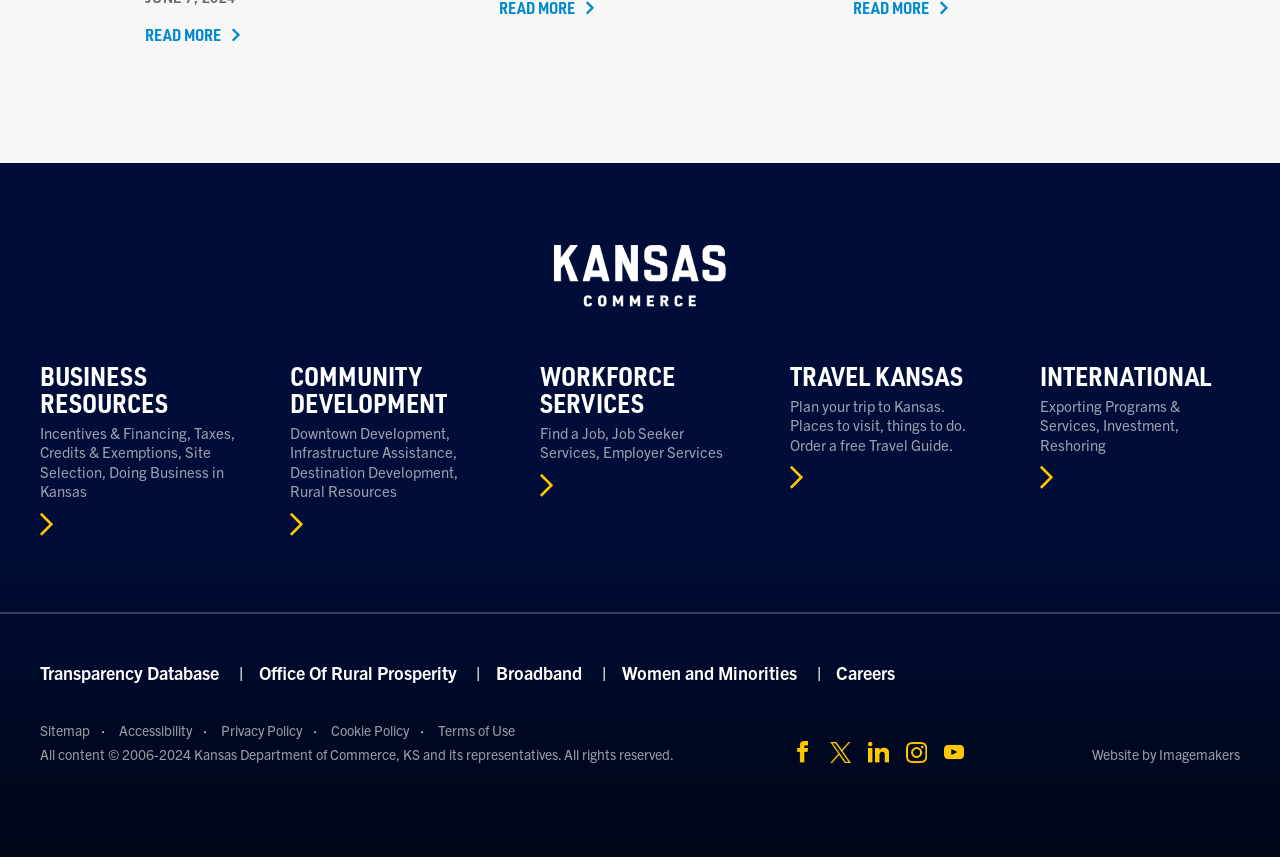Please find the bounding box coordinates (top-left x, top-left y, bottom-right x, bottom-right y) in the screenshot for the UI element described as follows: Terms of Use

[0.342, 0.841, 0.402, 0.862]